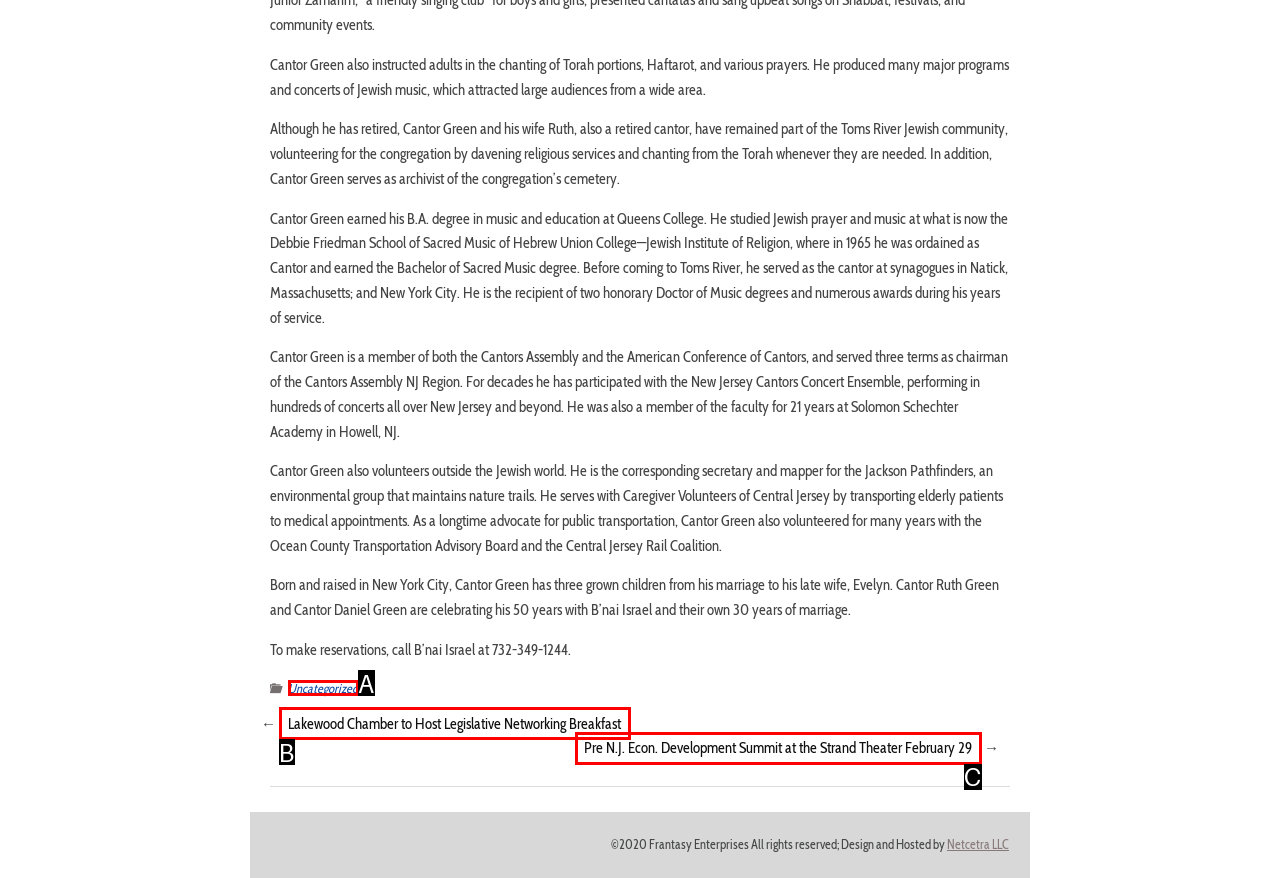Match the HTML element to the description: Uncategorized. Respond with the letter of the correct option directly.

A